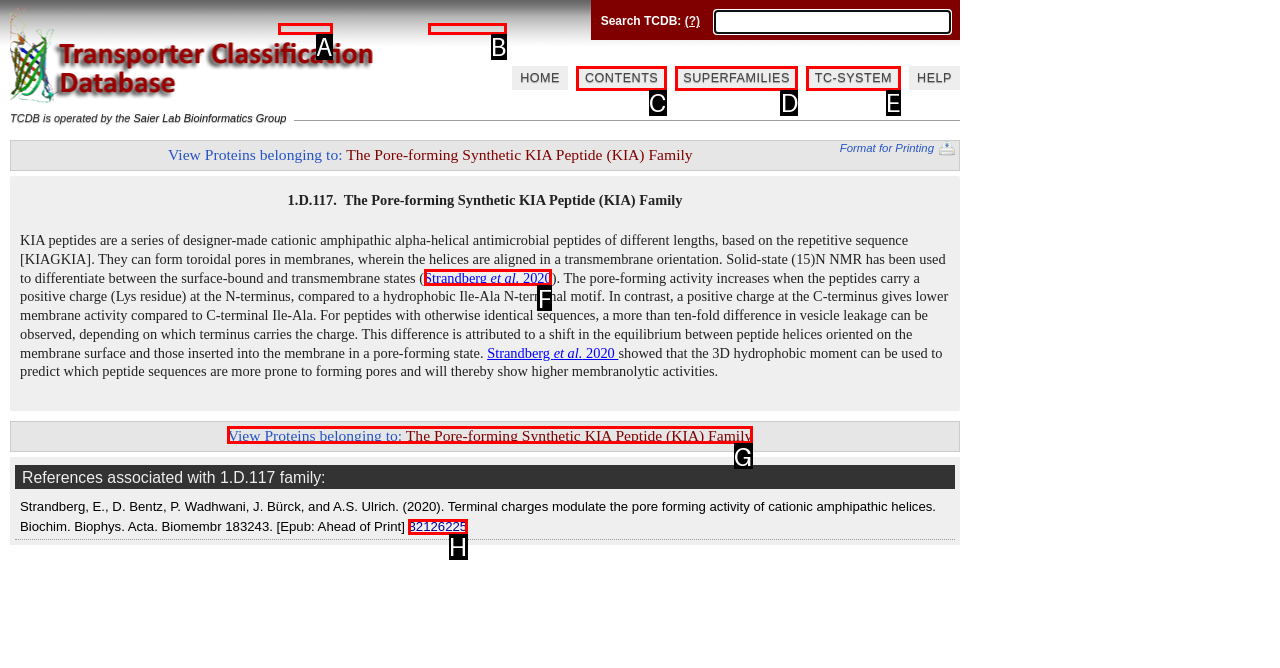Please provide the letter of the UI element that best fits the following description: Saier Lab. Group
Respond with the letter from the given choices only.

B